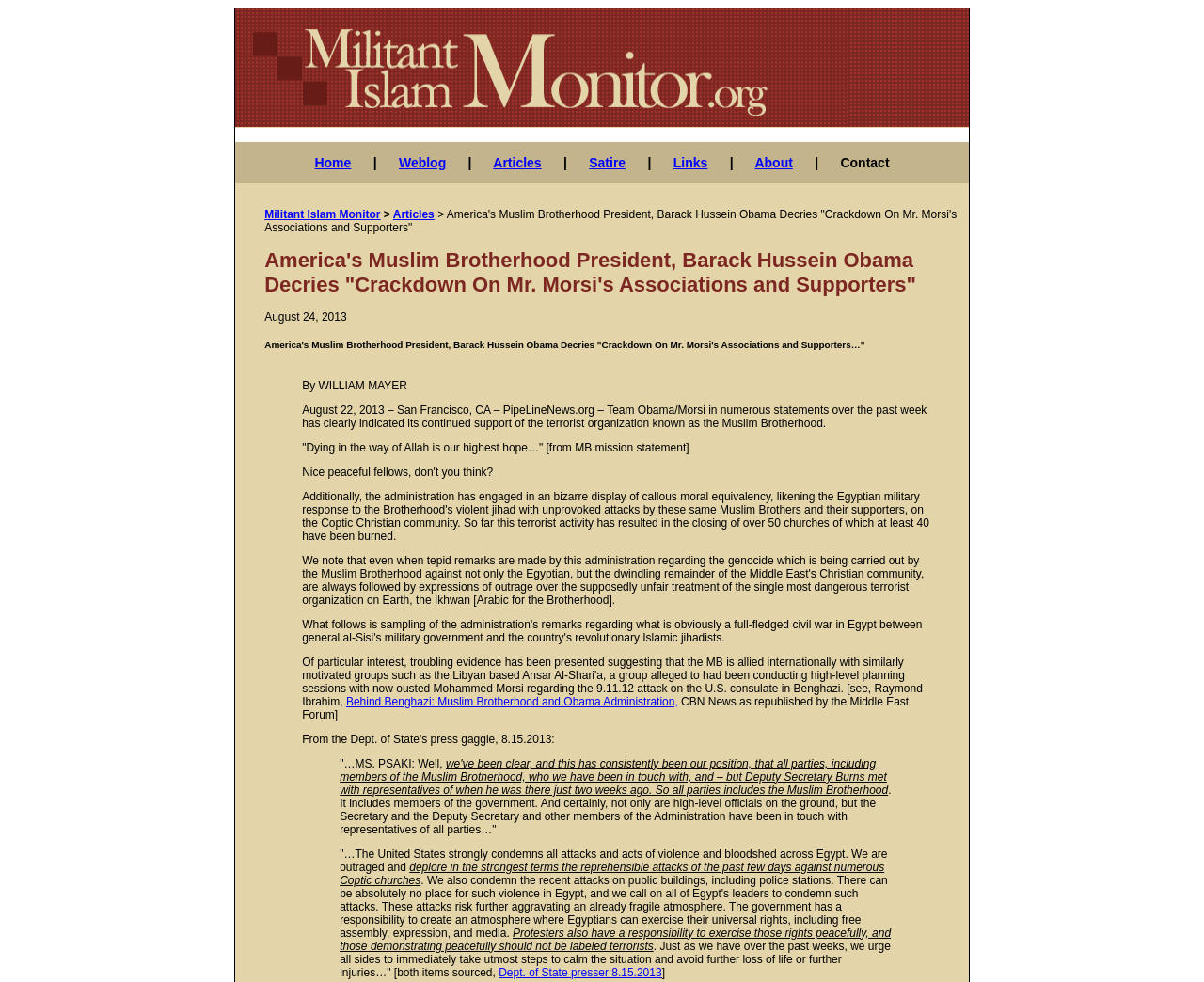Please identify the bounding box coordinates of the element that needs to be clicked to perform the following instruction: "Click the Militant Islam Monitor link".

[0.22, 0.212, 0.316, 0.225]